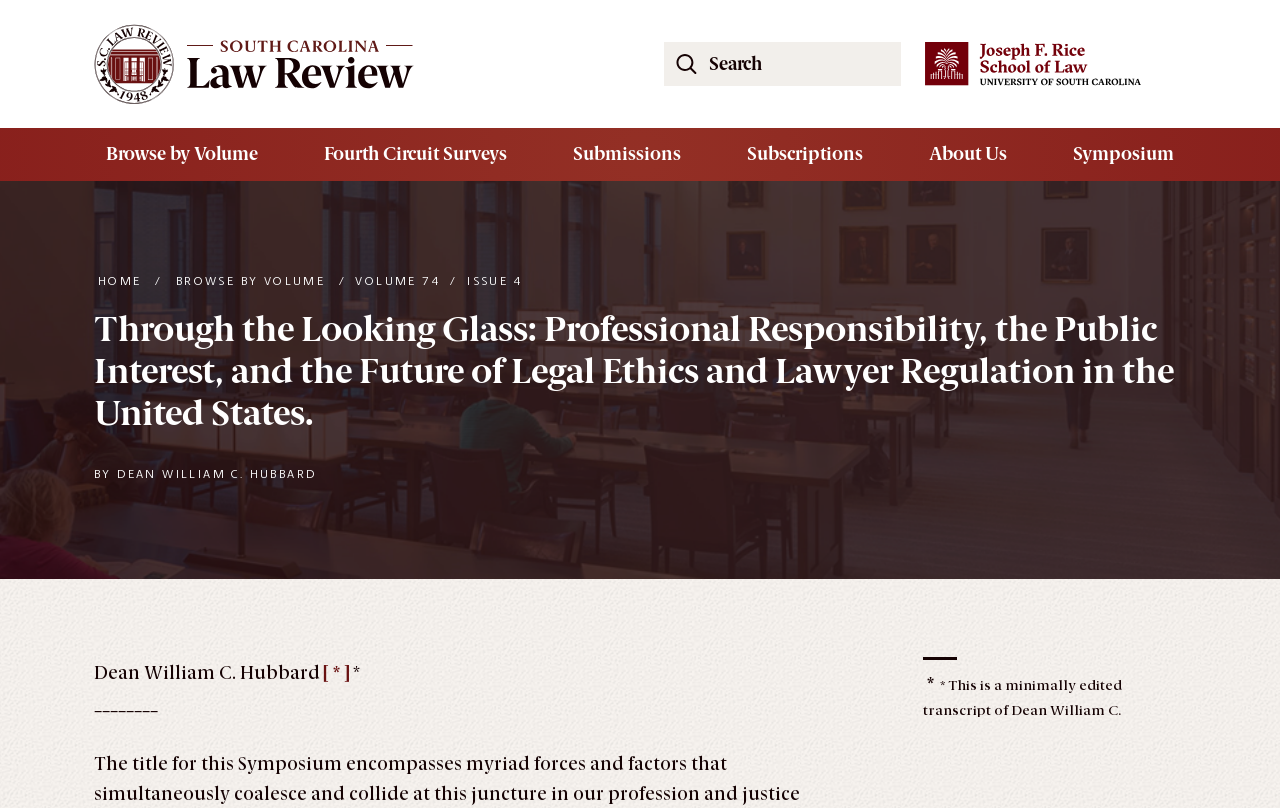Please identify the bounding box coordinates of the element's region that should be clicked to execute the following instruction: "Go to Submissions". The bounding box coordinates must be four float numbers between 0 and 1, i.e., [left, top, right, bottom].

[0.441, 0.158, 0.538, 0.224]